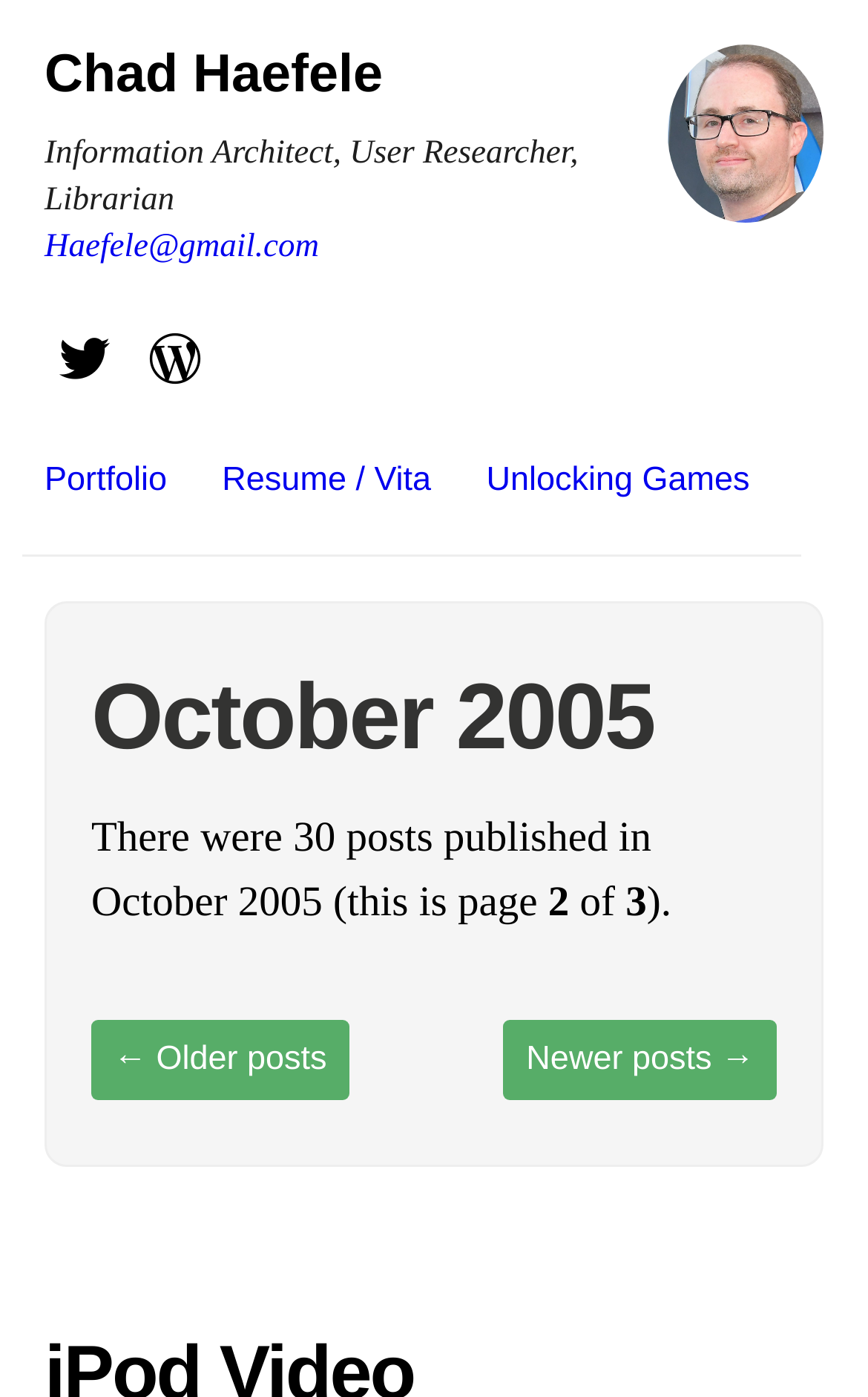Please identify the bounding box coordinates of the element that needs to be clicked to execute the following command: "go to Portfolio page". Provide the bounding box using four float numbers between 0 and 1, formatted as [left, top, right, bottom].

[0.051, 0.33, 0.192, 0.357]